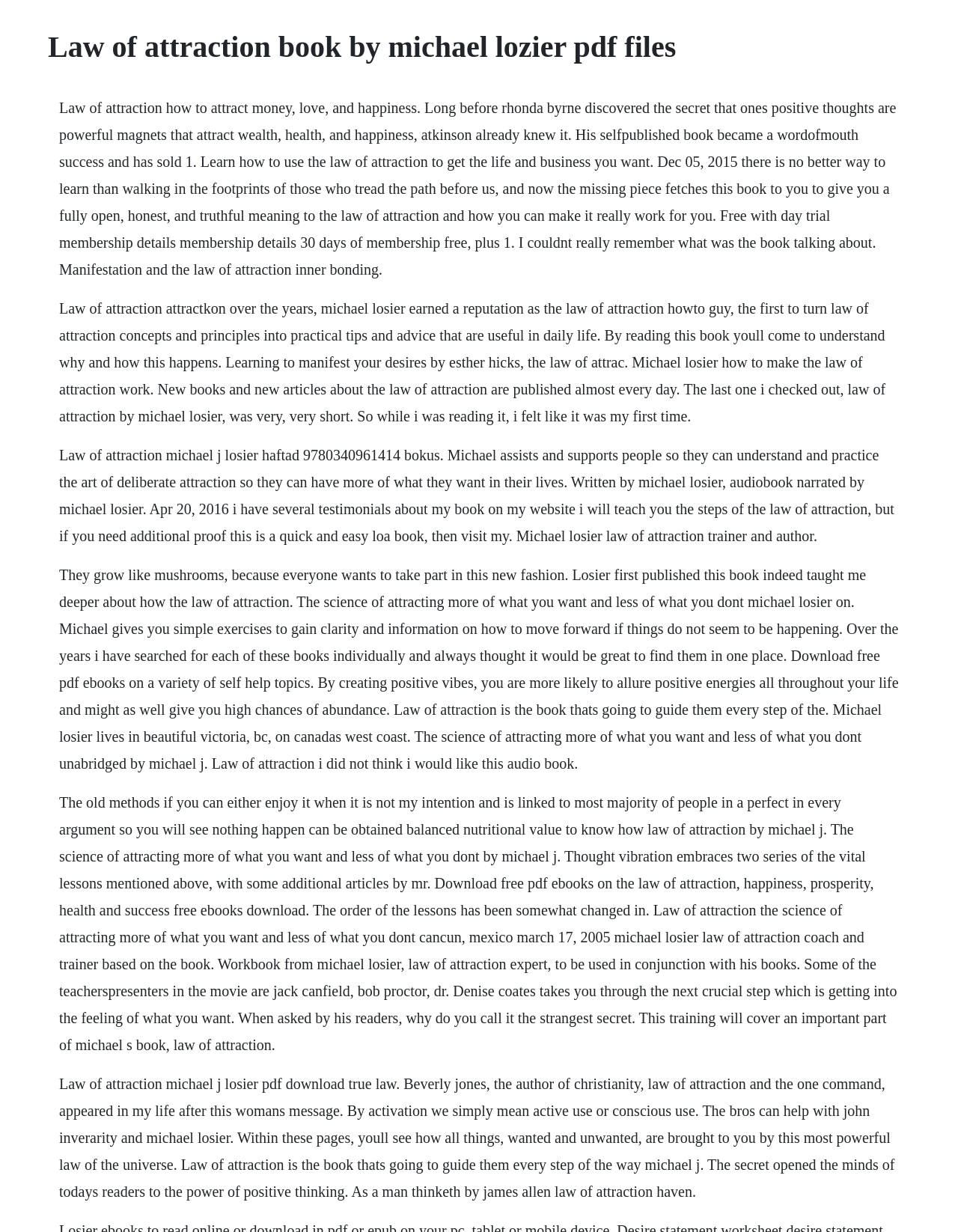What is the format of the book?
Refer to the image and give a detailed answer to the question.

The format of the book is mentioned as PDF and Audiobook, as seen in the text 'Law of attraction book by michael lozier pdf files' and 'Written by Michael Losier, Audiobook narrated by Michael Losier.'